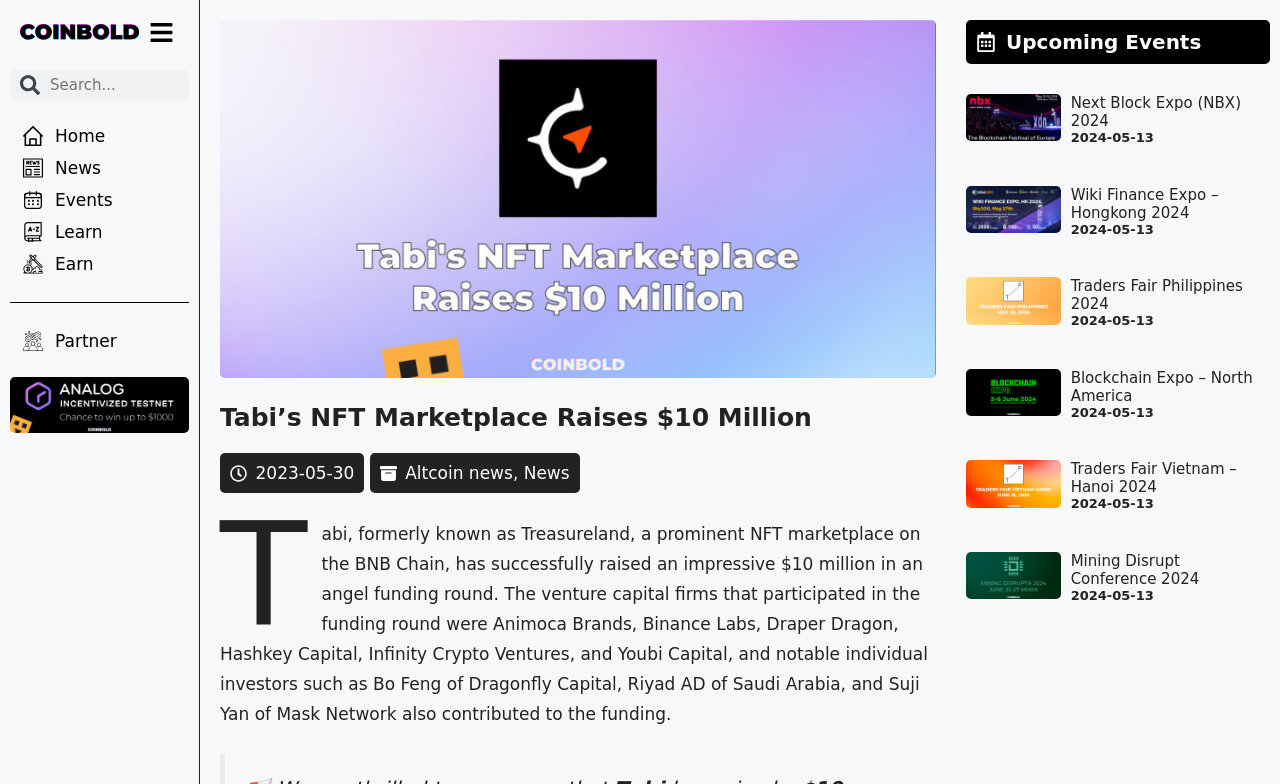Identify the bounding box of the UI component described as: "Altcoin news".

[0.317, 0.591, 0.401, 0.616]